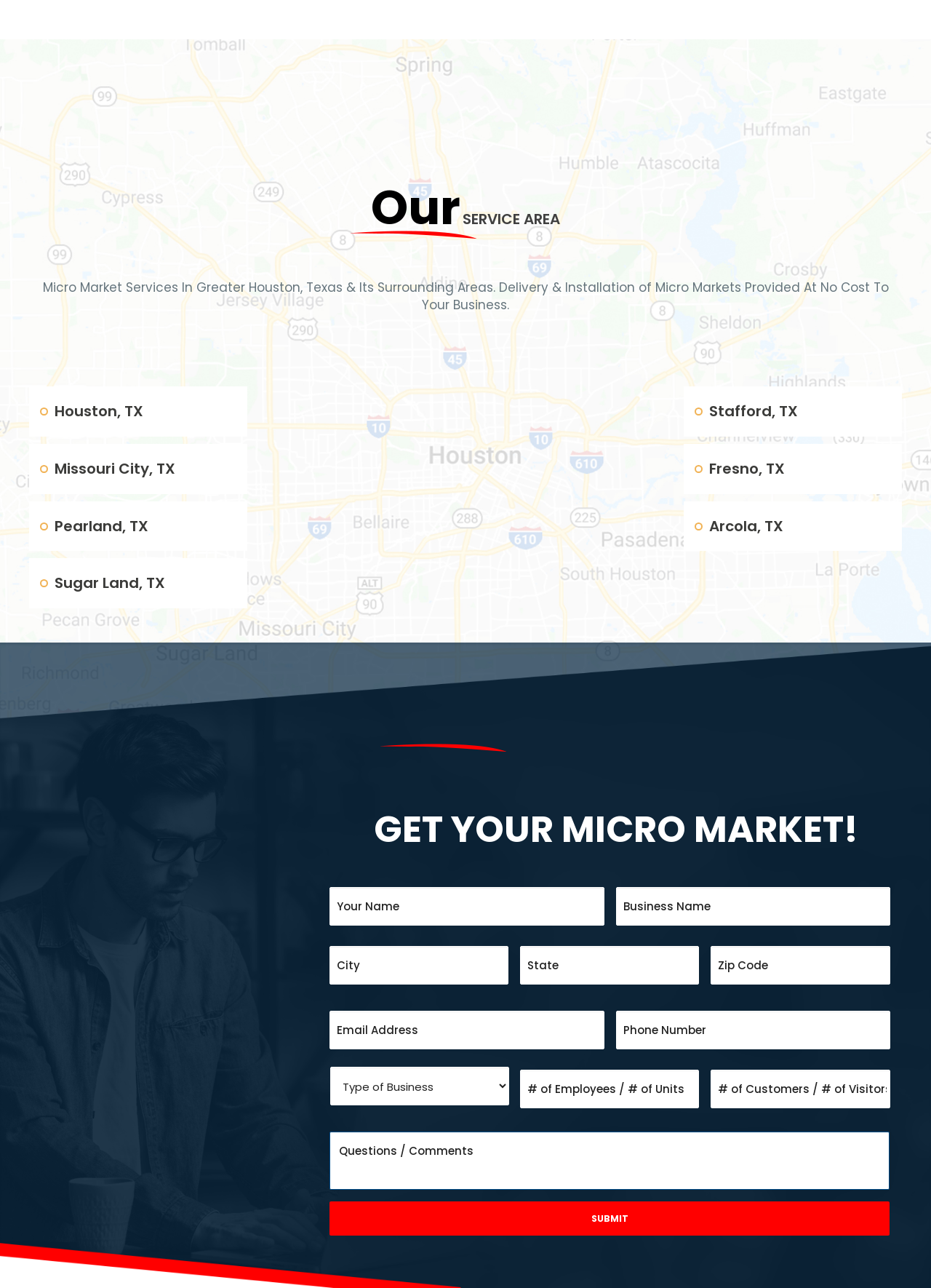Respond to the question below with a single word or phrase:
What type of information is required in the form?

Business and contact information